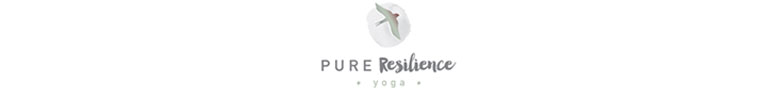Write a descriptive caption for the image, covering all notable aspects.

The image features the logo of Pure Resilience Yoga, encapsulating a sense of tranquility and holistic well-being. The logo is designed with elegant typography, prominently displaying the words "PURE Resilience" in a flowing script that conveys softness and strength. Above the text, a stylized illustration of a bird in flight symbolizes freedom and the spirit of resilience. The gentle color palette and minimalistic layout reflect the serene and nurturing ethos of the yoga practice offered by Rachel Manetti, the founder. This visual representation is central to the theme of the yoga program, emphasizing personal growth, mindfulness, and the transformative power of yoga.